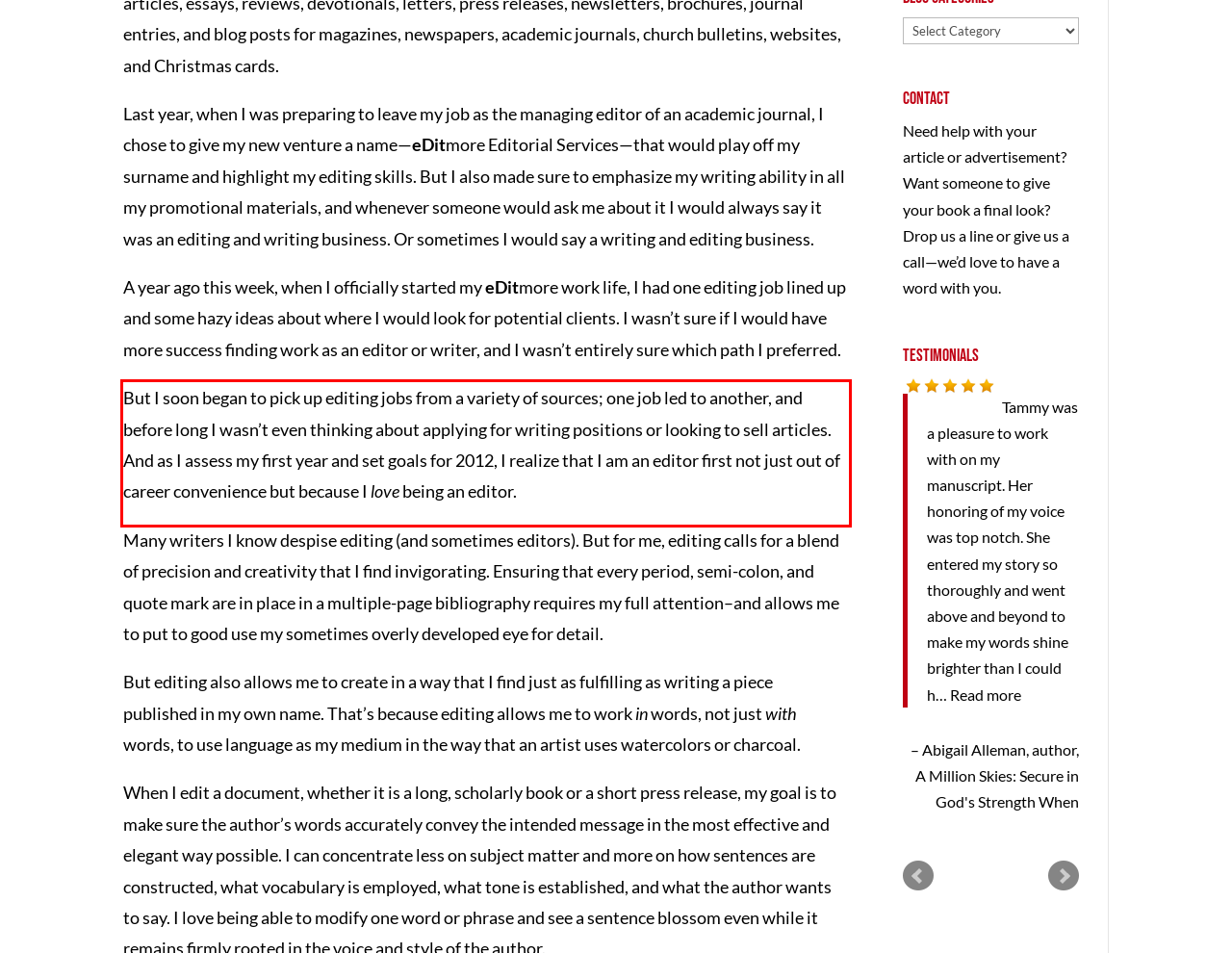Please recognize and transcribe the text located inside the red bounding box in the webpage image.

But I soon began to pick up editing jobs from a variety of sources; one job led to another, and before long I wasn’t even thinking about applying for writing positions or looking to sell articles. And as I assess my first year and set goals for 2012, I realize that I am an editor first not just out of career convenience but because I love being an editor.